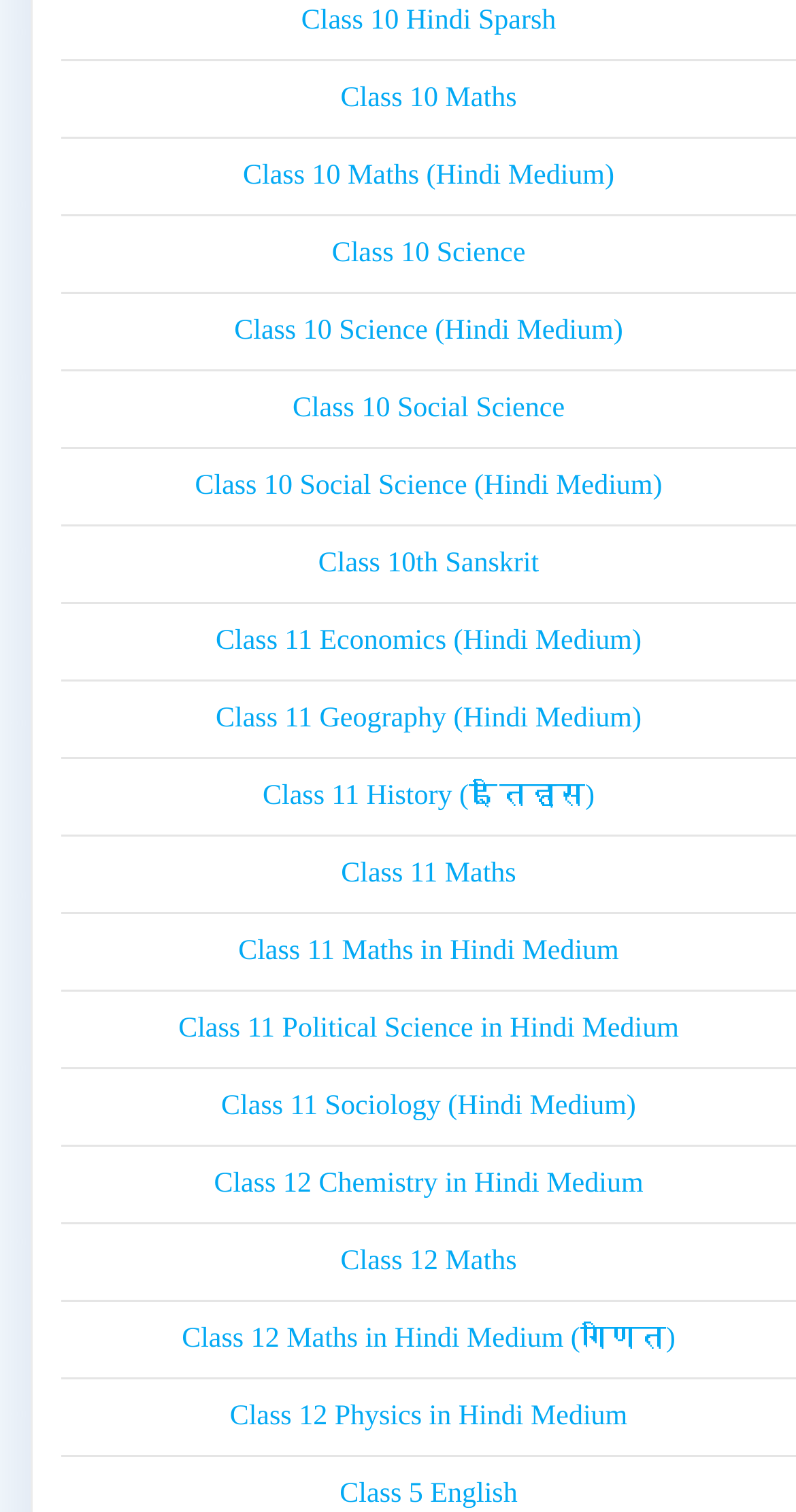Locate the bounding box coordinates of the element I should click to achieve the following instruction: "Access Class 11 Economics".

[0.271, 0.414, 0.806, 0.435]